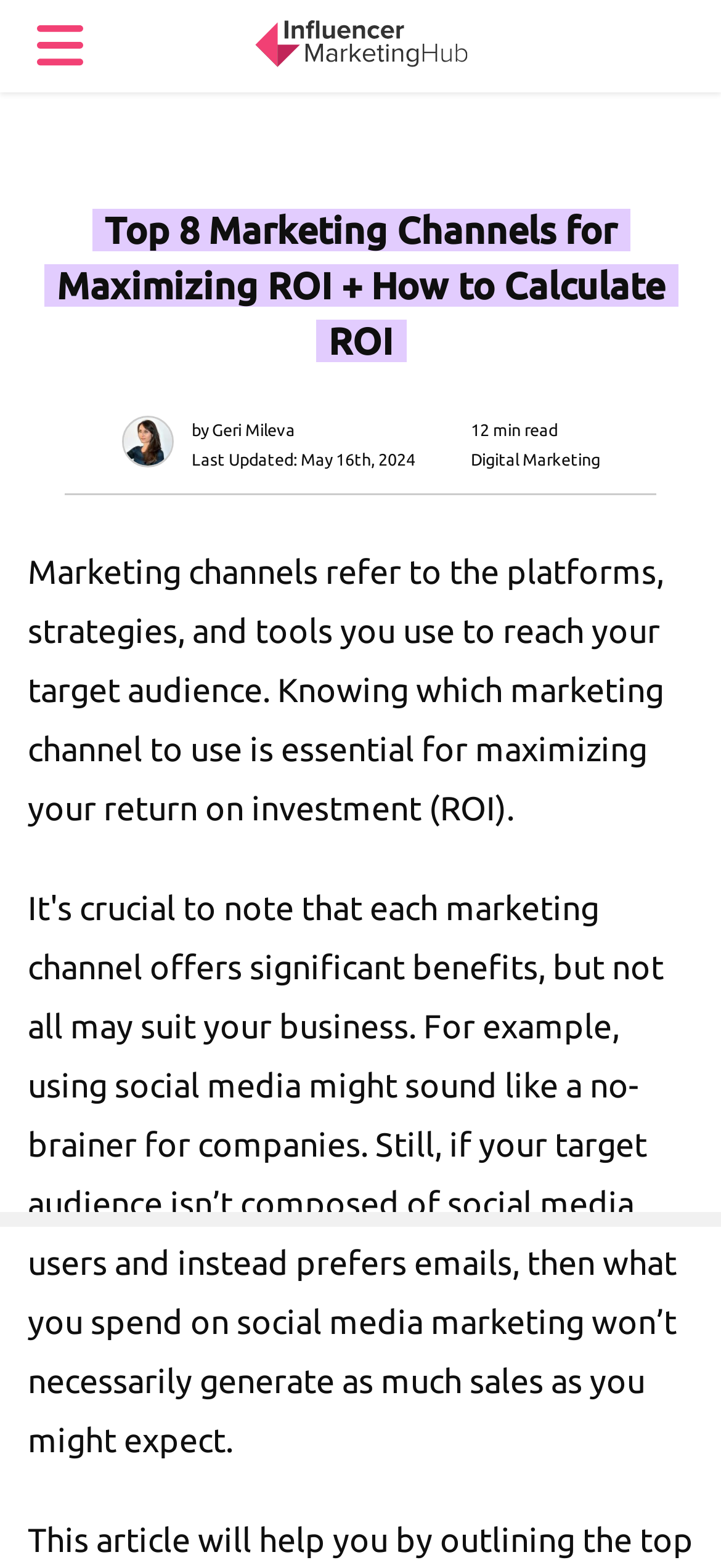What is mentioned as not generating much sales?
Please describe in detail the information shown in the image to answer the question.

I found the answer by reading the paragraph that mentions 'social media marketing' and how it 'won’t necessarily generate as much sales as you might expect'.